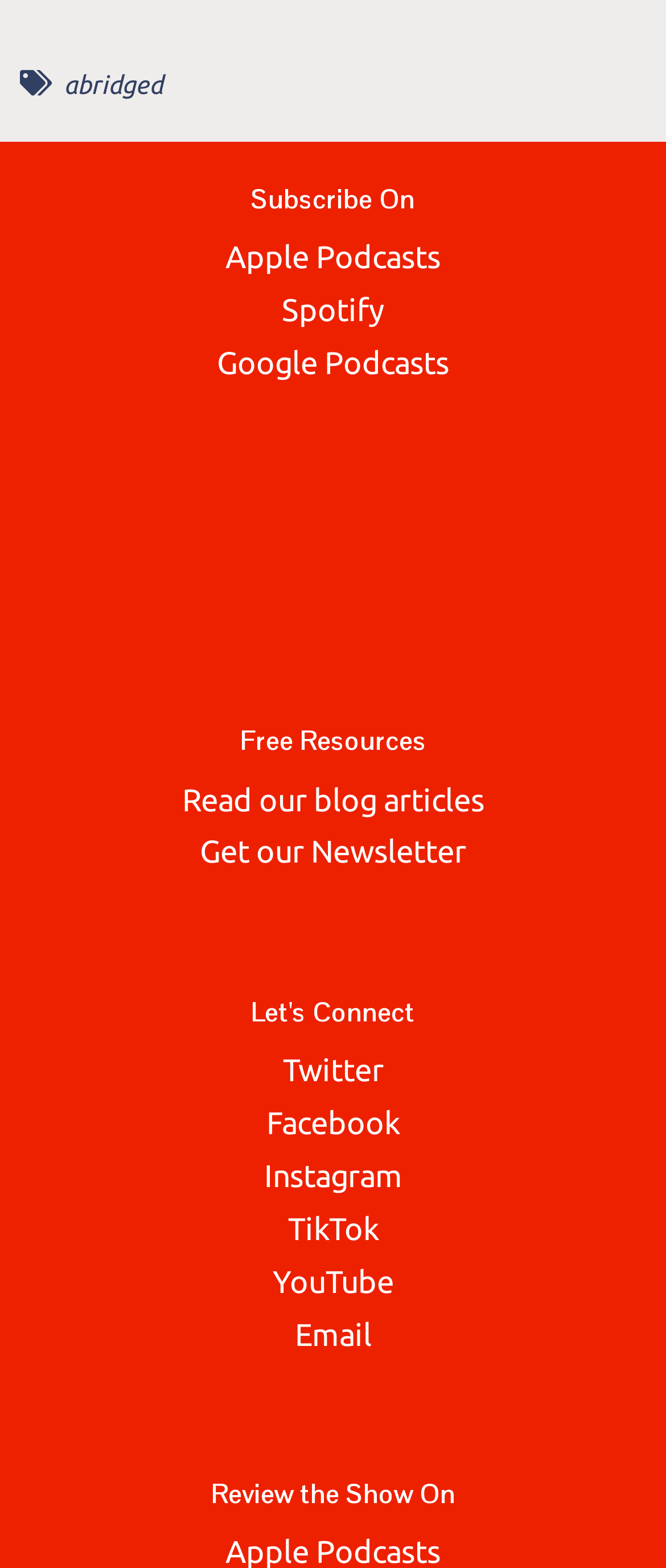Provide the bounding box coordinates for the specified HTML element described in this description: "Read our blog articles". The coordinates should be four float numbers ranging from 0 to 1, in the format [left, top, right, bottom].

[0.273, 0.498, 0.727, 0.52]